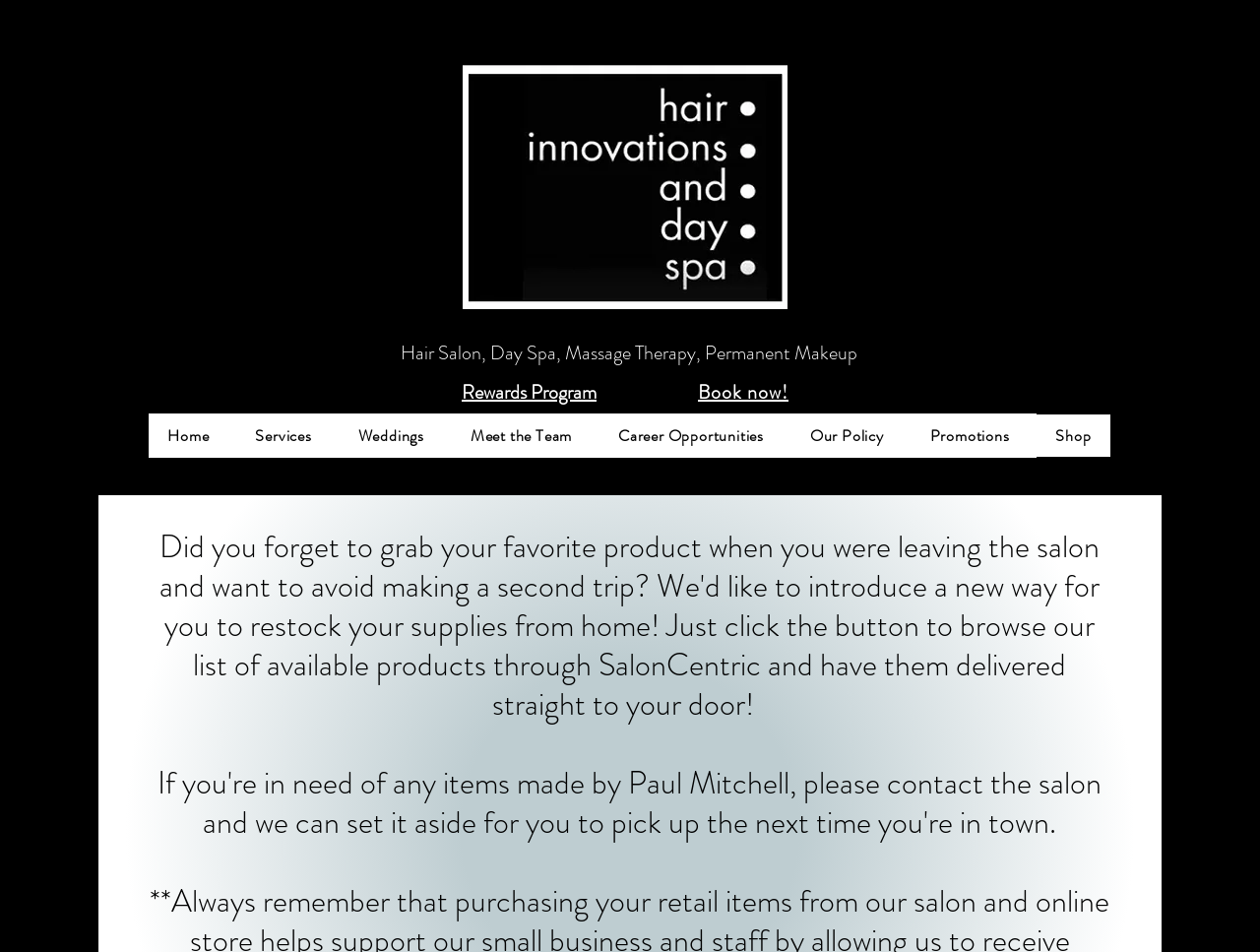Could you indicate the bounding box coordinates of the region to click in order to complete this instruction: "View Promotions".

[0.723, 0.434, 0.816, 0.481]